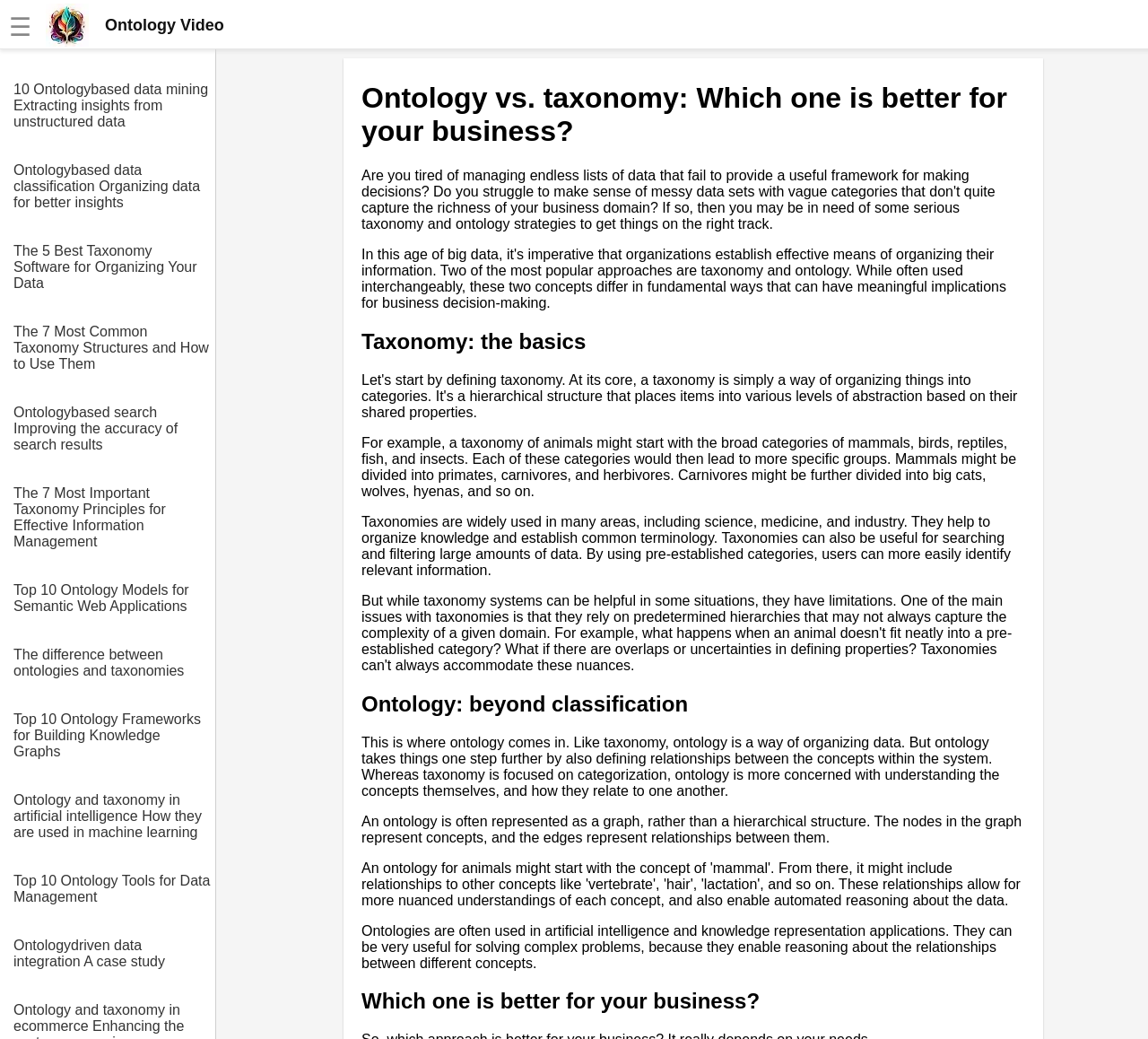What is the logo of the website?
Kindly answer the question with as much detail as you can.

I inferred this answer by looking at the logo image element with the bounding box coordinates [0.04, 0.003, 0.077, 0.044] and the adjacent text 'logo   Ontology Video' which suggests that the logo is related to Ontology Video.